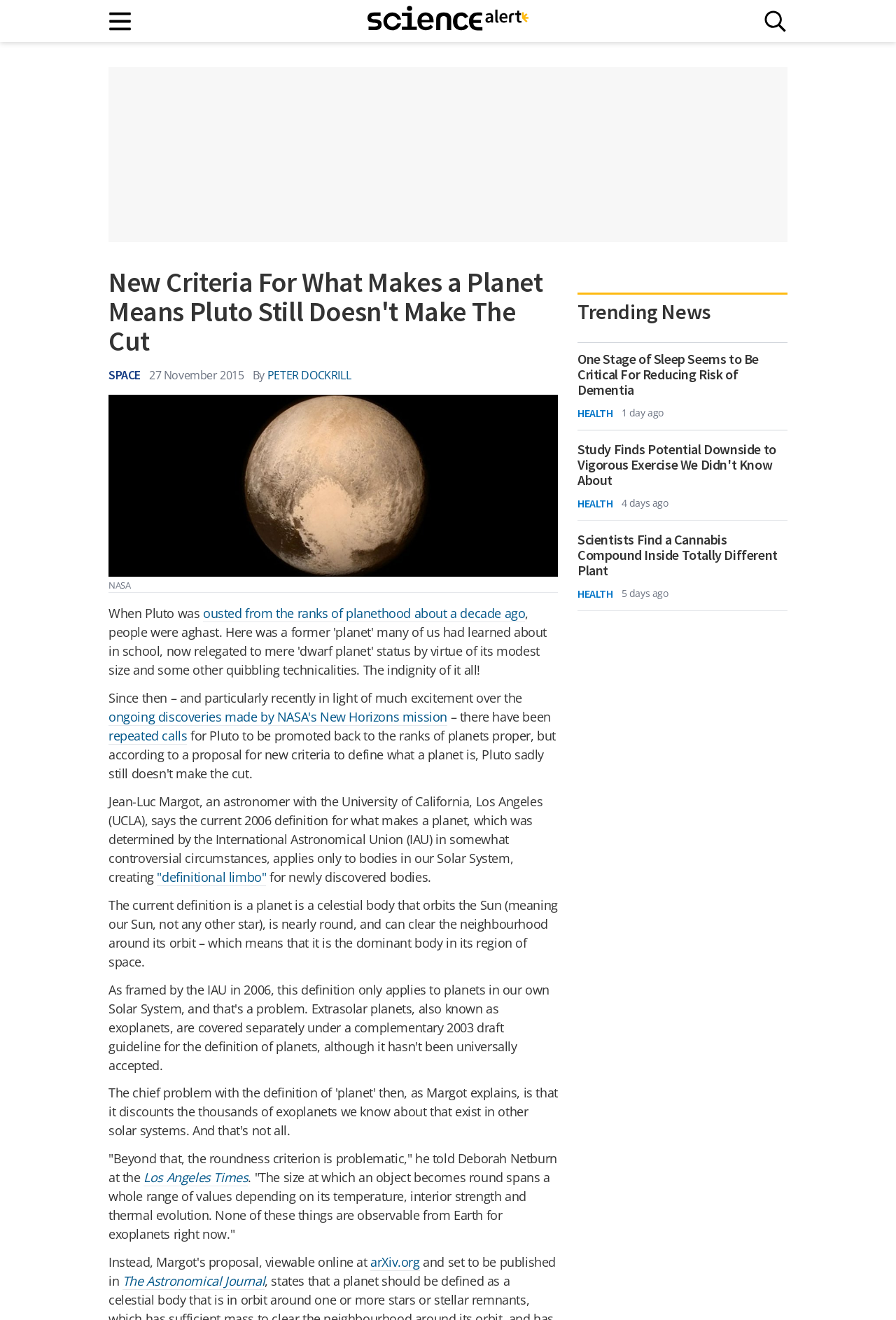Give a concise answer using only one word or phrase for this question:
What is the date of the article?

27 November 2015